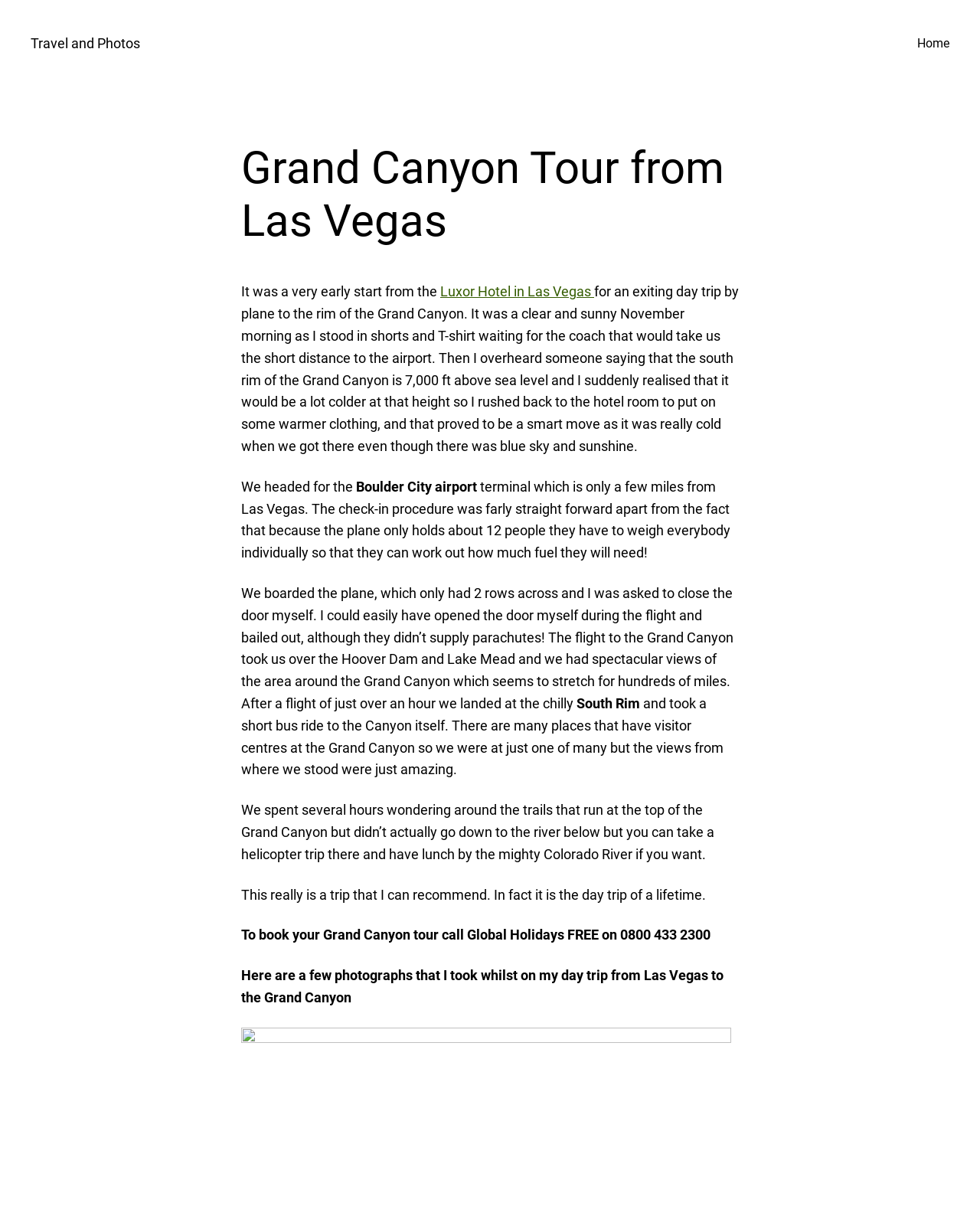What is the starting point of the Grand Canyon tour?
Refer to the image and respond with a one-word or short-phrase answer.

Luxor Hotel in Las Vegas